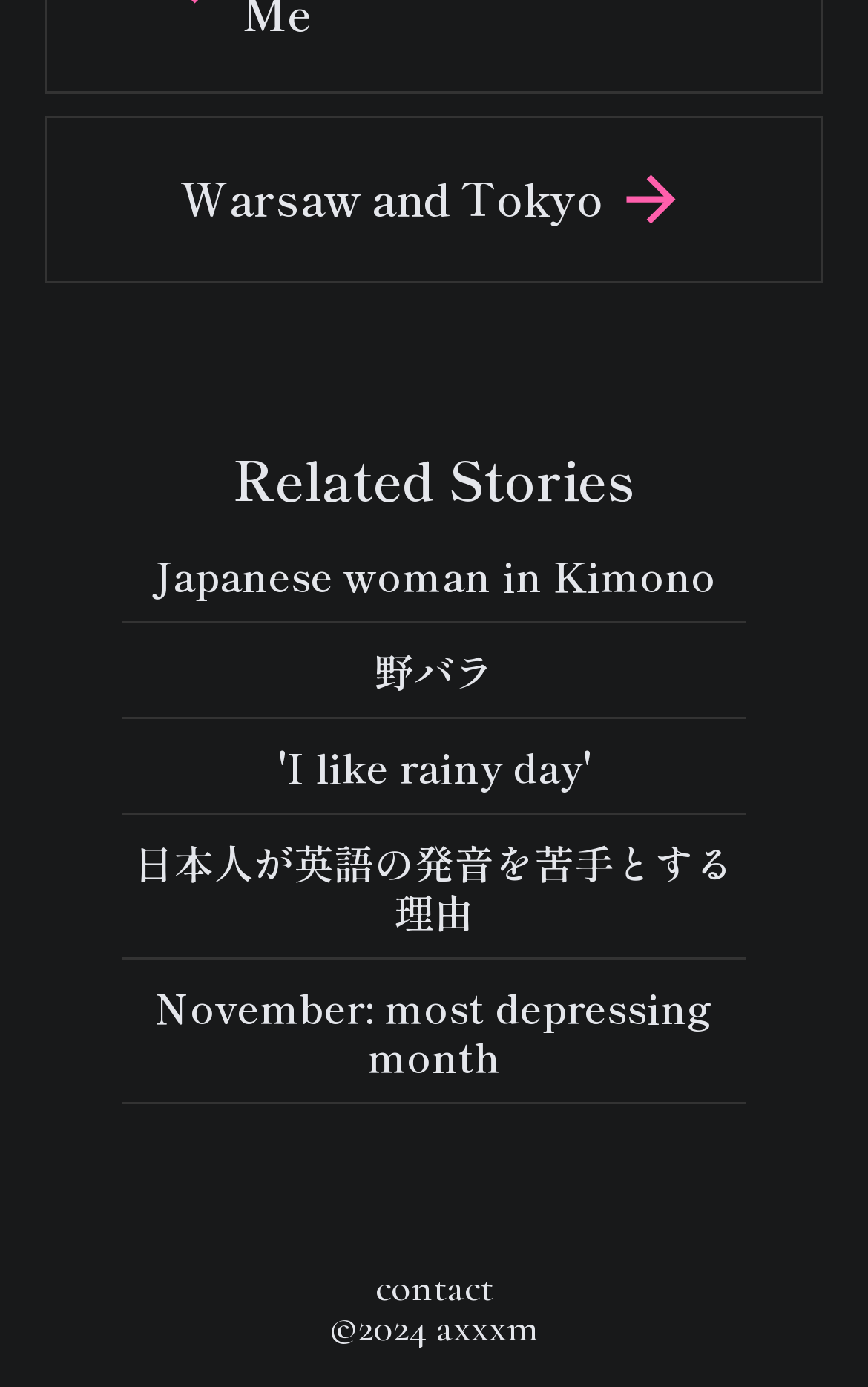Based on what you see in the screenshot, provide a thorough answer to this question: Where can I find the contact information?

I searched for the contact information and found a link 'contact' at the bottom of the page, which is likely to lead to a page with contact details.